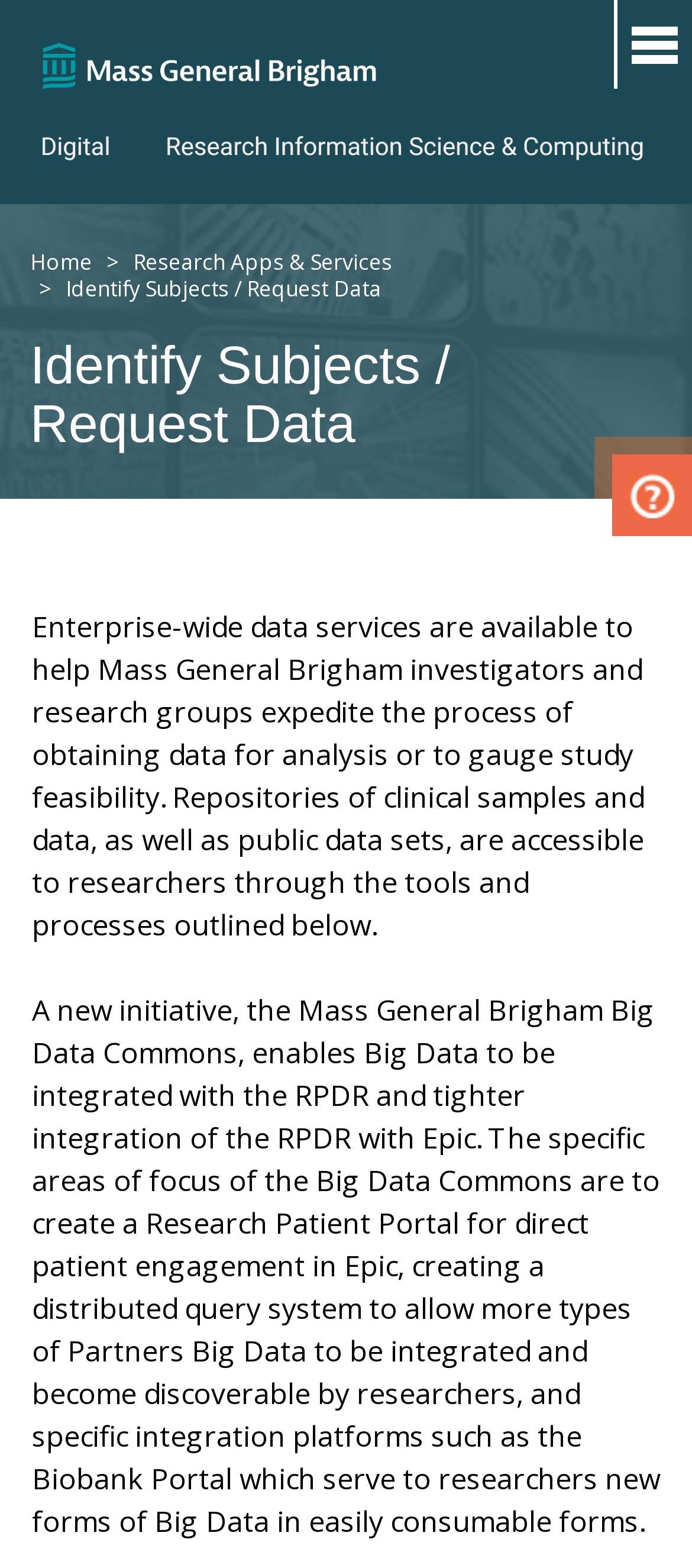What kind of data services are available to Mass General Brigham investigators?
Respond to the question with a single word or phrase according to the image.

Enterprise-wide data services